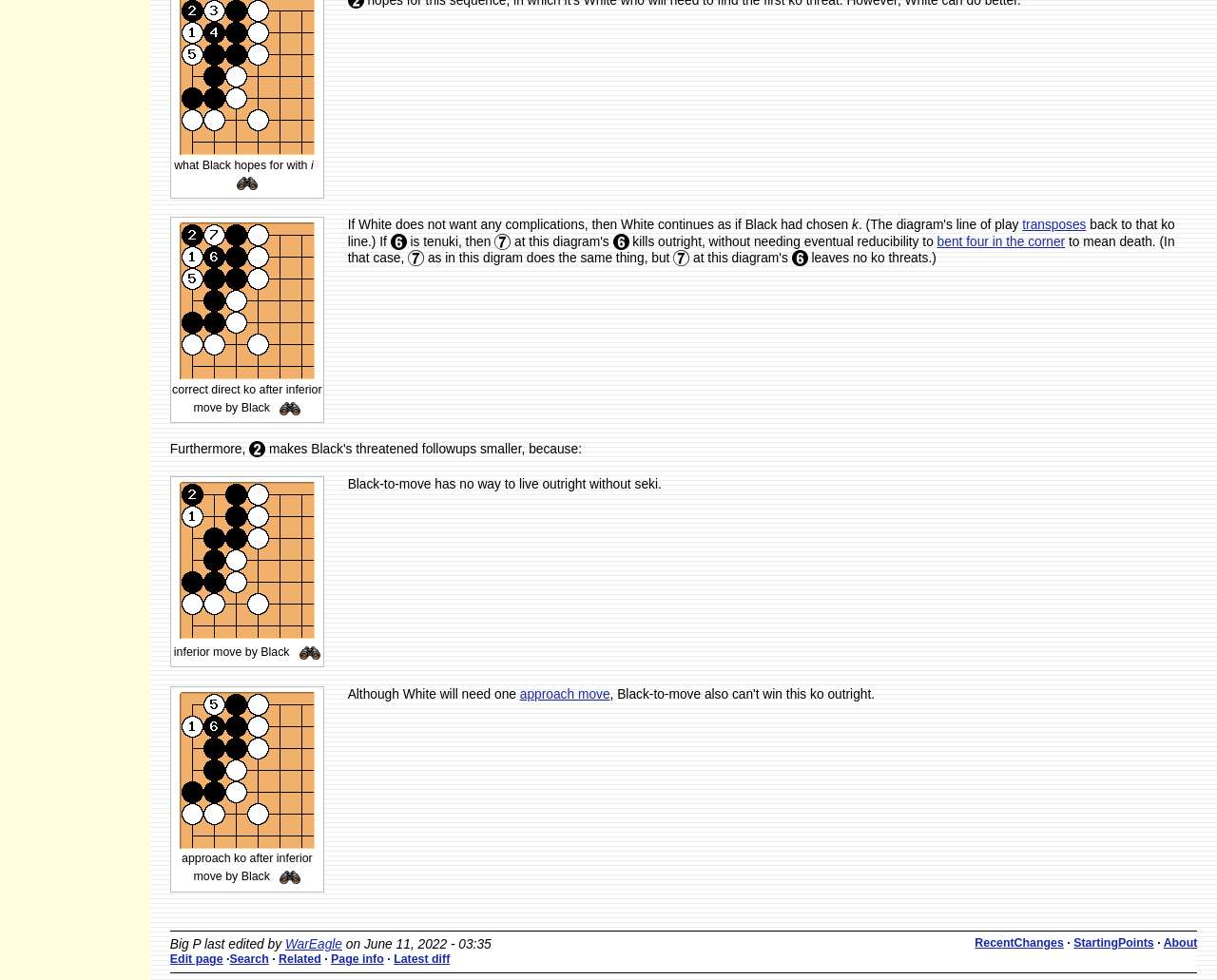Identify the bounding box coordinates for the UI element described as follows: RecentChanges. Use the format (top-left x, top-left y, bottom-right x, bottom-right y) and ensure all values are floating point numbers between 0 and 1.

[0.801, 0.956, 0.874, 0.969]